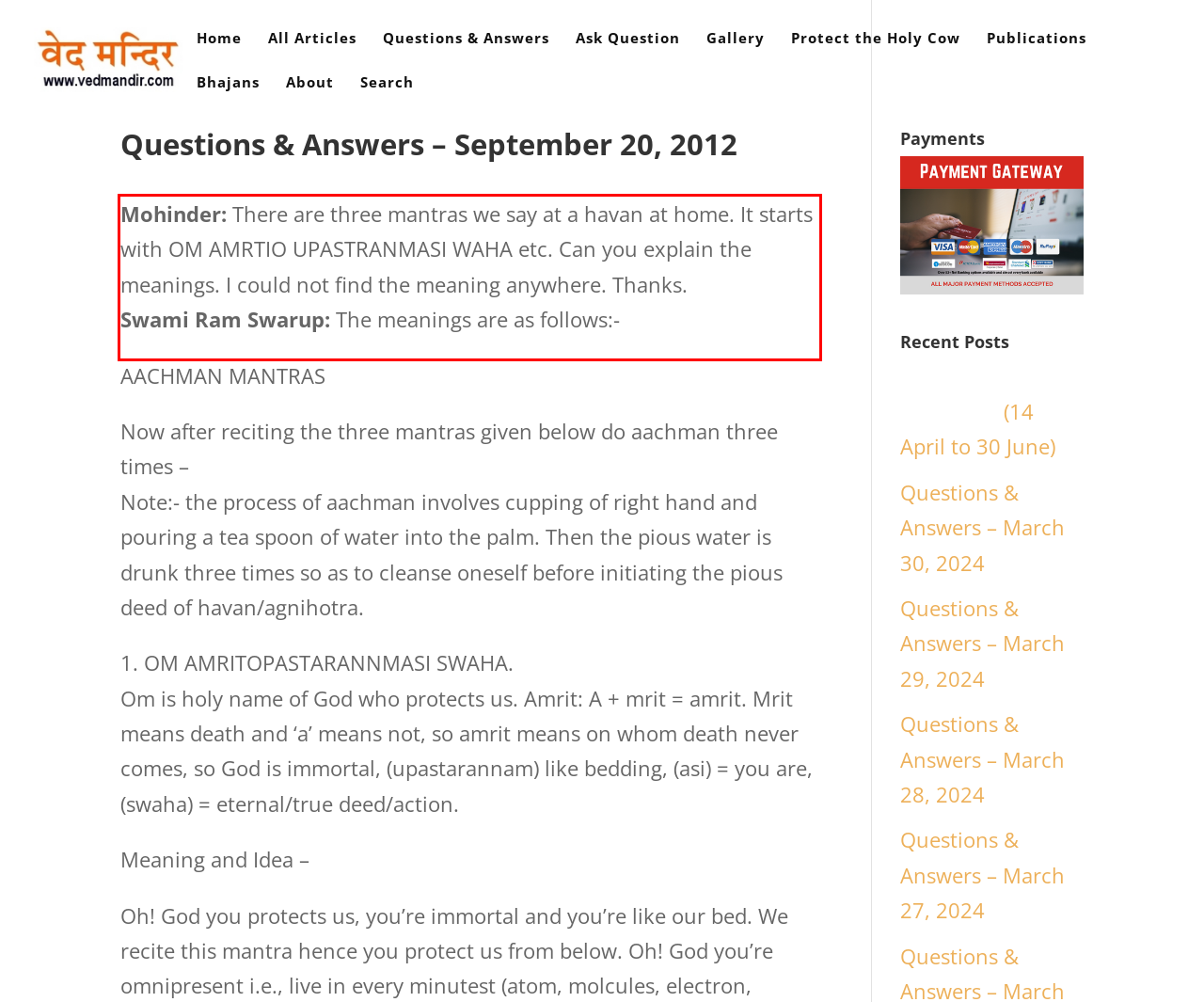You have a screenshot with a red rectangle around a UI element. Recognize and extract the text within this red bounding box using OCR.

Mohinder: There are three mantras we say at a havan at home. It starts with OM AMRTIO UPASTRANMASI WAHA etc. Can you explain the meanings. I could not find the meaning anywhere. Thanks. Swami Ram Swarup: The meanings are as follows:-